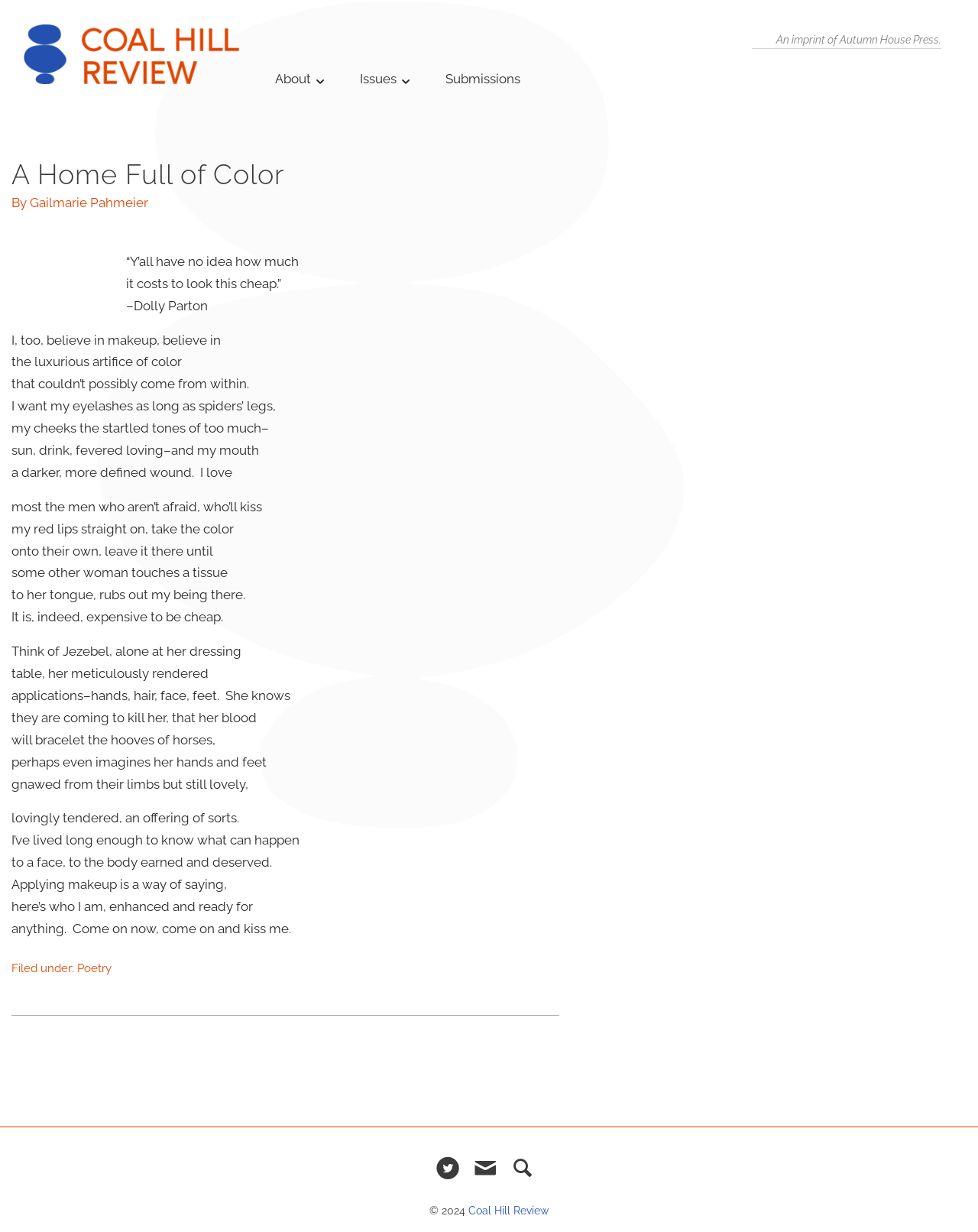Offer a detailed explanation of the webpage layout and contents.

This webpage is about a literary publication, Coal Hill Review, featuring a poem titled "A Home Full of Color" by Gailmarie Pahmeier. At the top of the page, there is a large image taking up most of the width, with a smaller image and a link to the left. Below the image, there are three links to the right: "About", "Issues", and "Submissions".

The main content of the page is an article with a heading "A Home Full of Color" followed by a quote from Dolly Parton. The poem is then presented in a series of paragraphs, with each line of the poem on a new line. The poem explores themes of beauty, makeup, and identity.

At the bottom of the page, there is a section with links to social media platforms, represented by icons. Below that, there is a copyright notice "© 2024" followed by a link to Coal Hill Review.